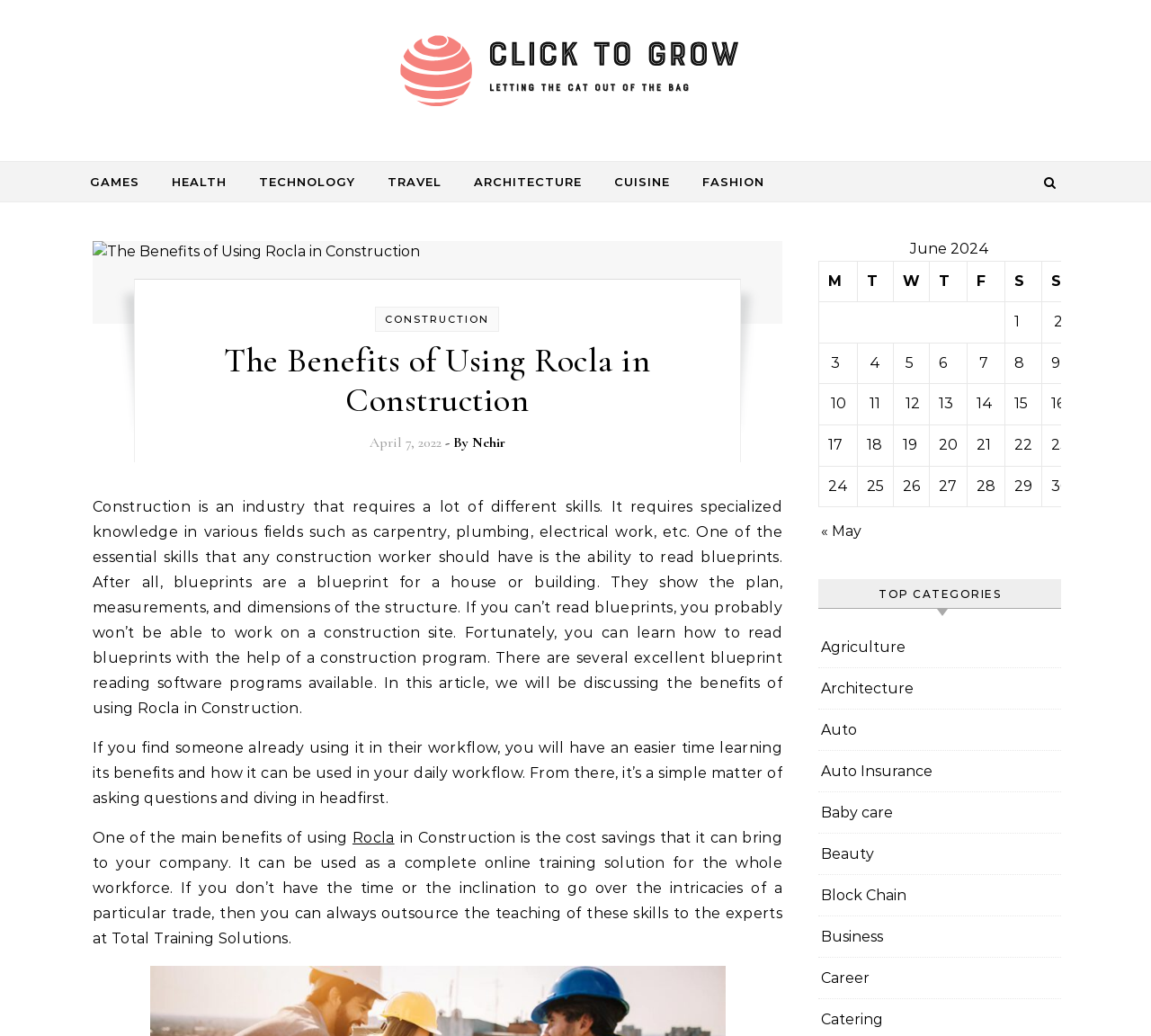Use one word or a short phrase to answer the question provided: 
What is the name of the author of the article?

Nehir